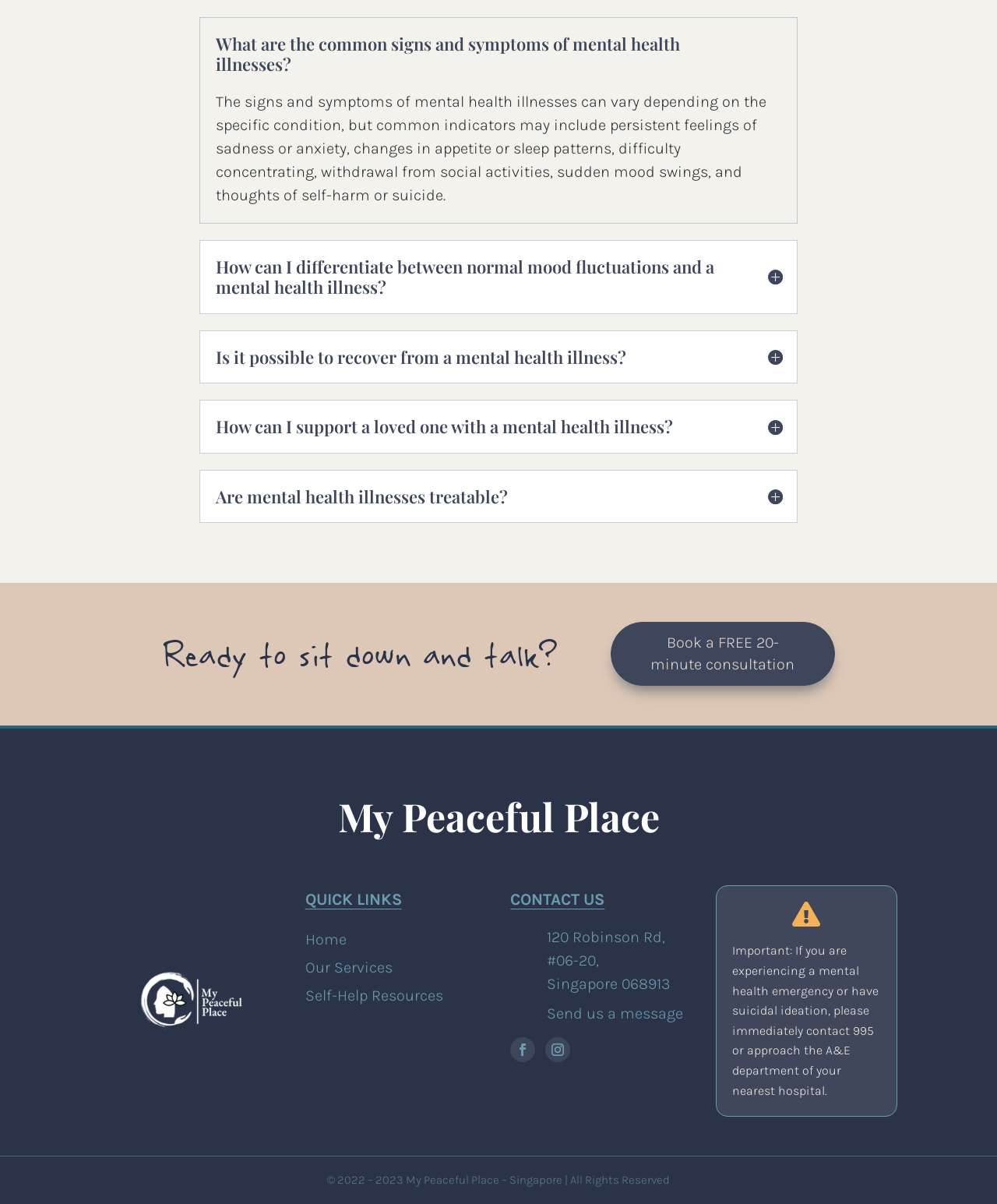What is the main topic of this webpage?
Please answer the question with as much detail as possible using the screenshot.

Based on the headings and content of the webpage, it appears to be discussing mental health illnesses, their signs and symptoms, and how to support loved ones with mental health issues.